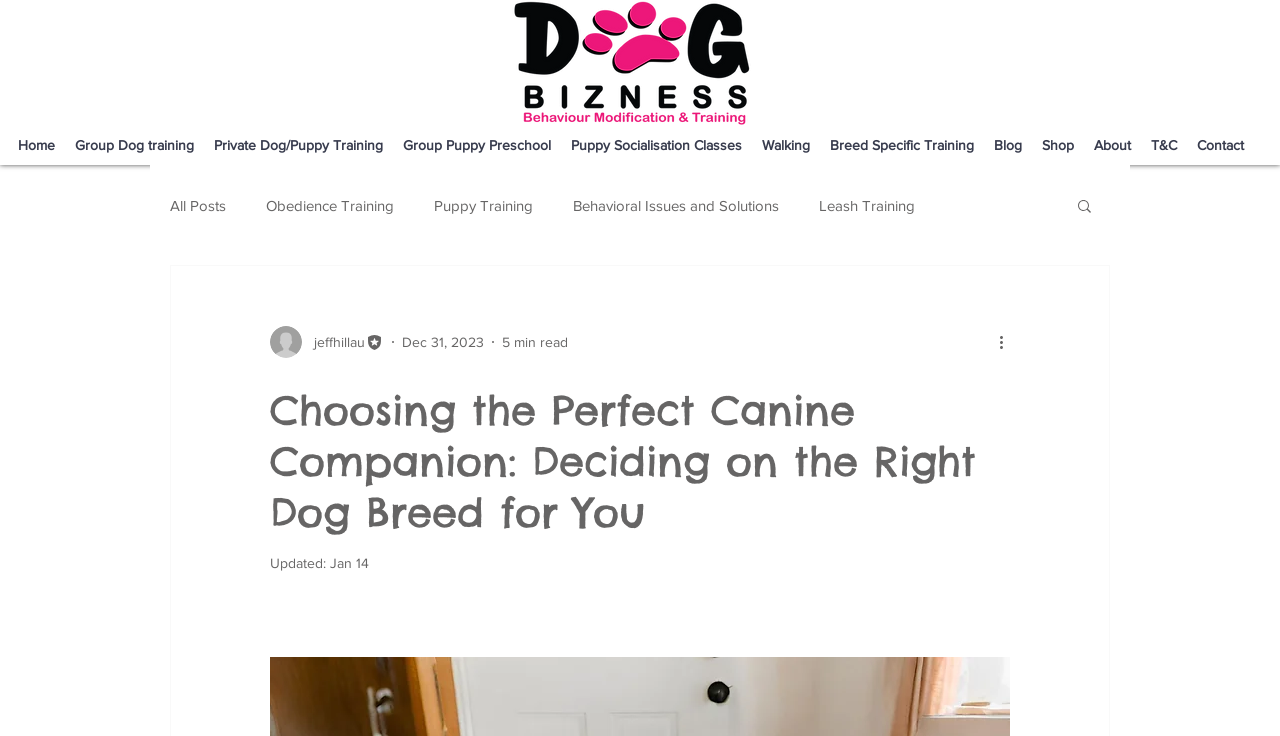Identify the bounding box coordinates of the clickable section necessary to follow the following instruction: "Click on the 'Contact' link". The coordinates should be presented as four float numbers from 0 to 1, i.e., [left, top, right, bottom].

[0.927, 0.183, 0.98, 0.211]